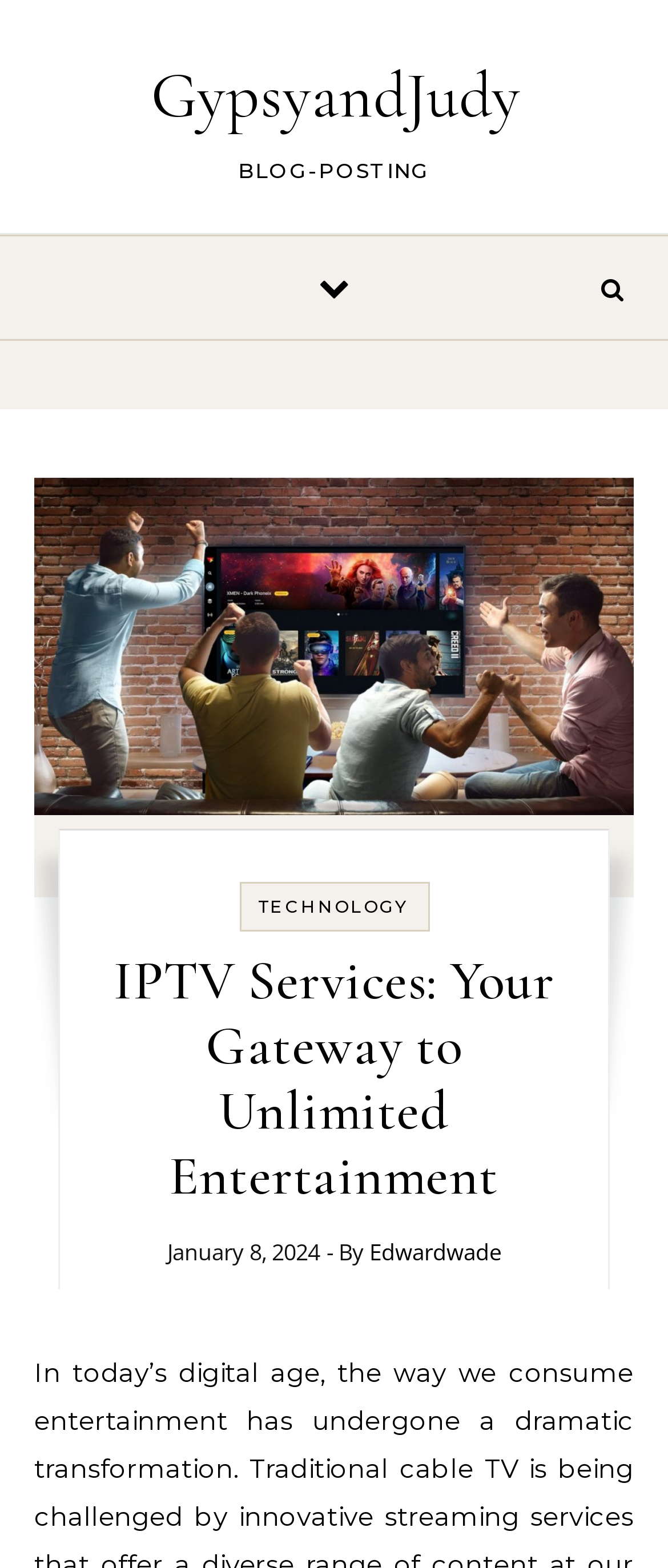How many buttons are there in the top section?
Using the visual information, answer the question in a single word or phrase.

2